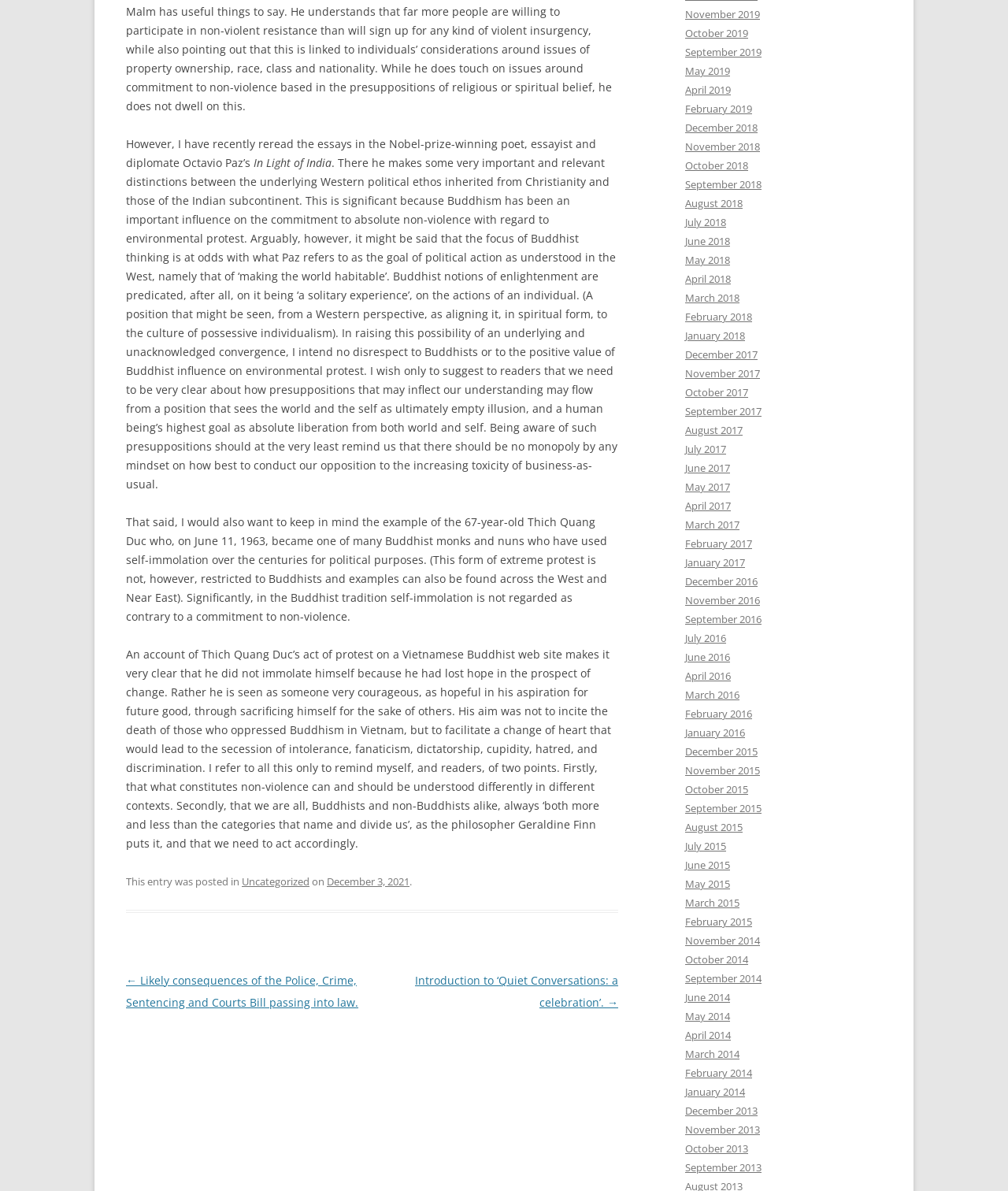Utilize the details in the image to thoroughly answer the following question: What is the title of the essay being referred to?

The title of the essay being referred to is 'In Light of India', which is mentioned in the second paragraph of the webpage.